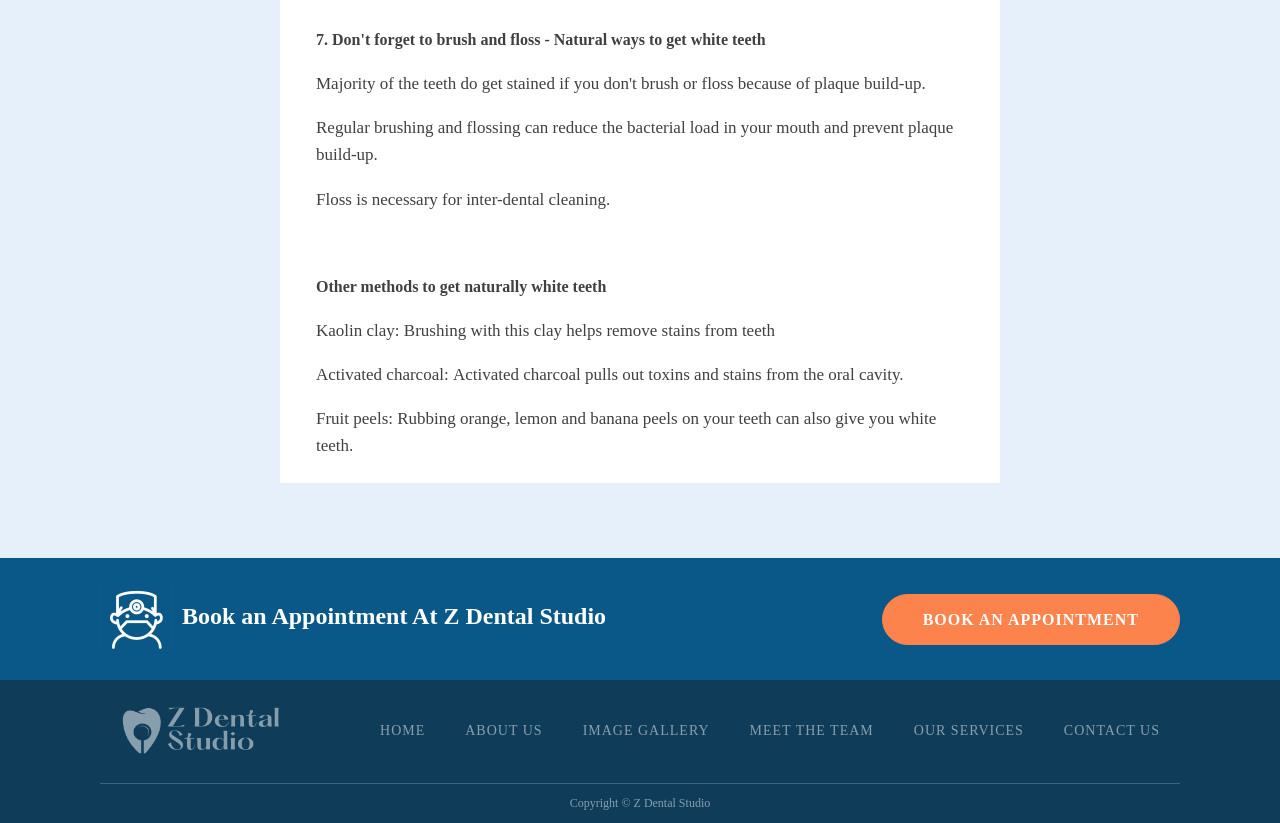Please provide a comprehensive answer to the question below using the information from the image: What is the first method to get naturally white teeth?

The webpage lists several methods to get naturally white teeth, and the first one mentioned is regular brushing and flossing, which can reduce the bacterial load in the mouth and prevent plaque build-up.